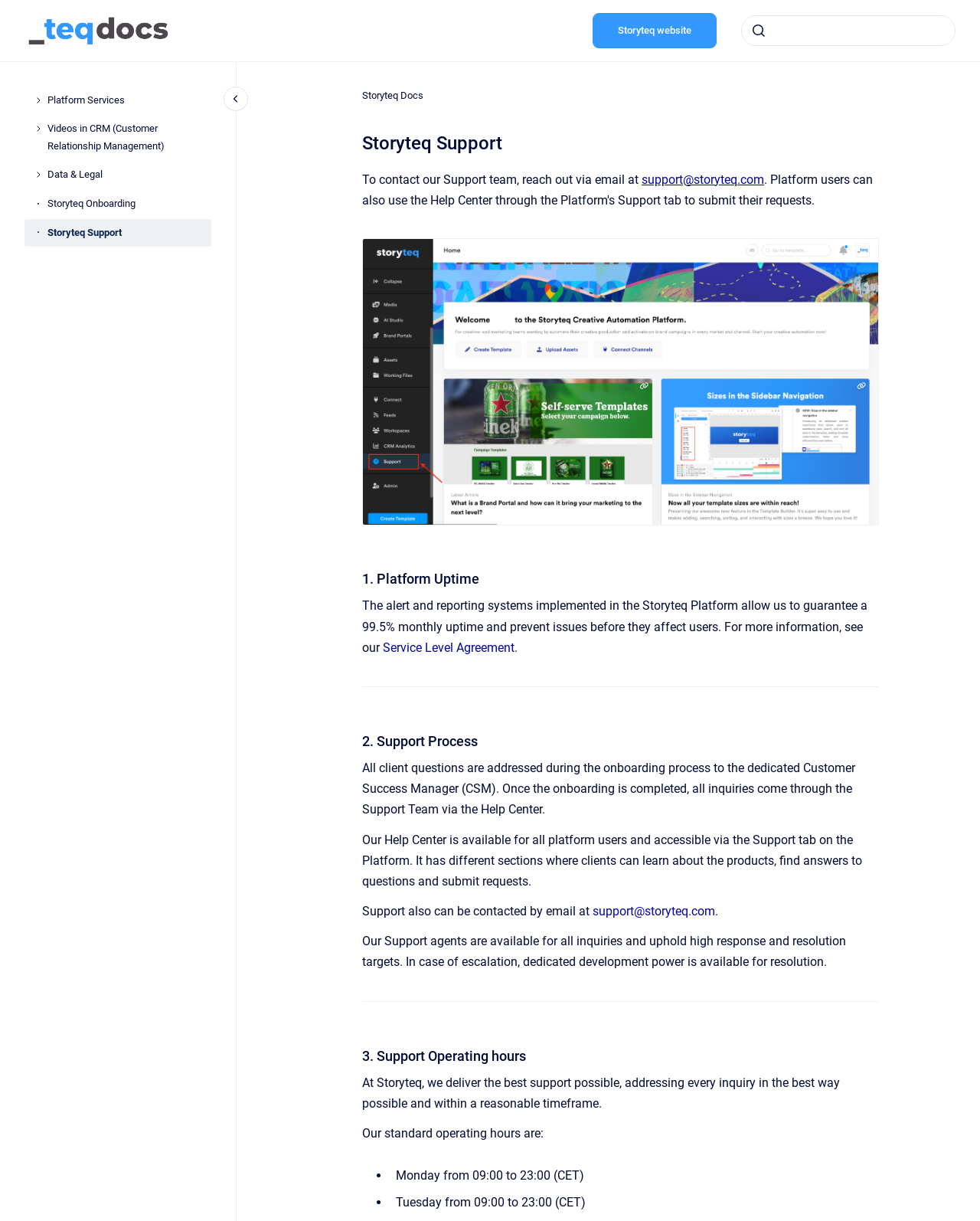Specify the bounding box coordinates of the area to click in order to follow the given instruction: "go to homepage."

[0.025, 0.013, 0.179, 0.038]